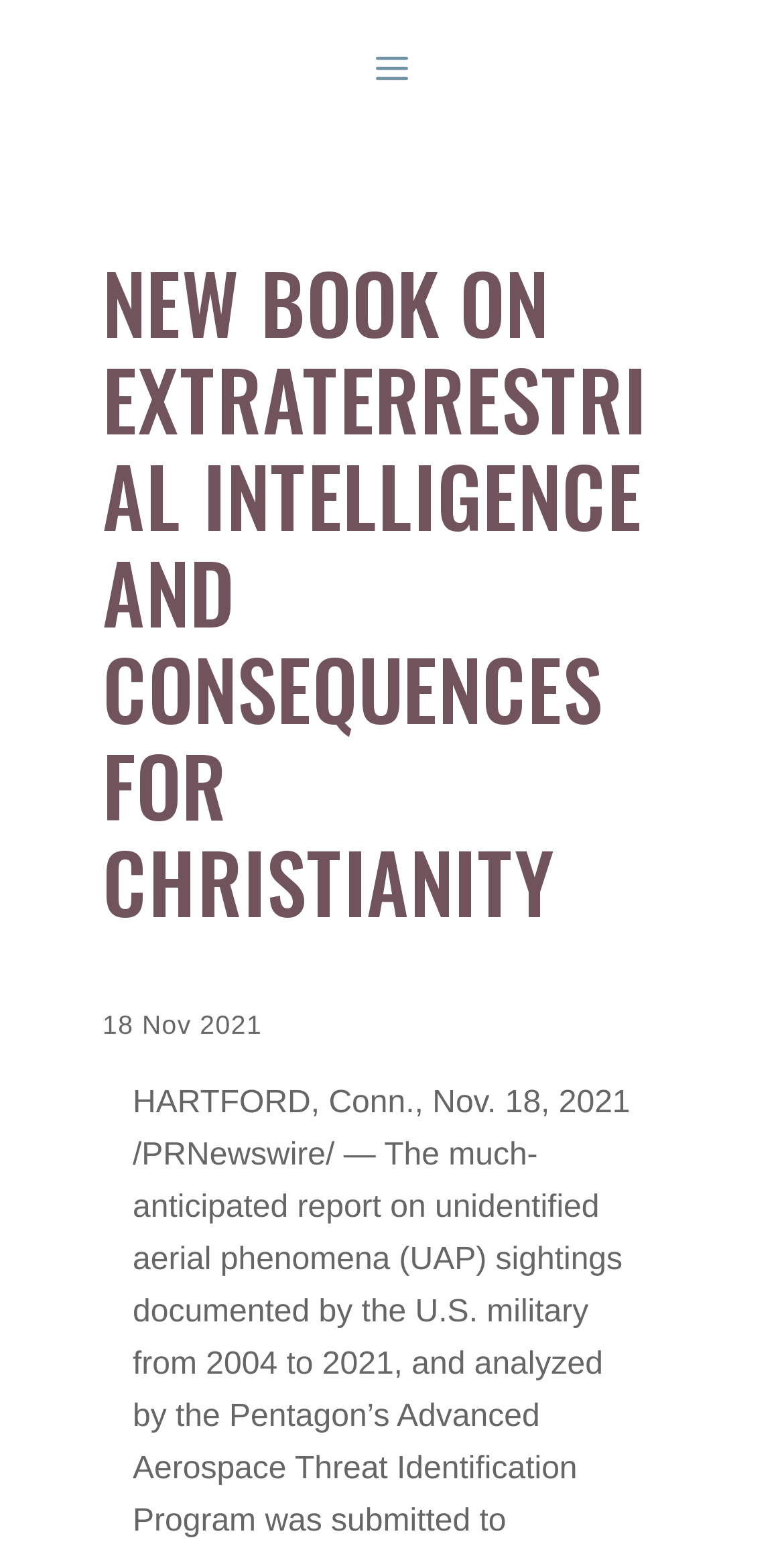Please specify the bounding box coordinates in the format (top-left x, top-left y, bottom-right x, bottom-right y), with values ranging from 0 to 1. Identify the bounding box for the UI component described as follows: Menu

[0.013, 0.01, 0.987, 0.075]